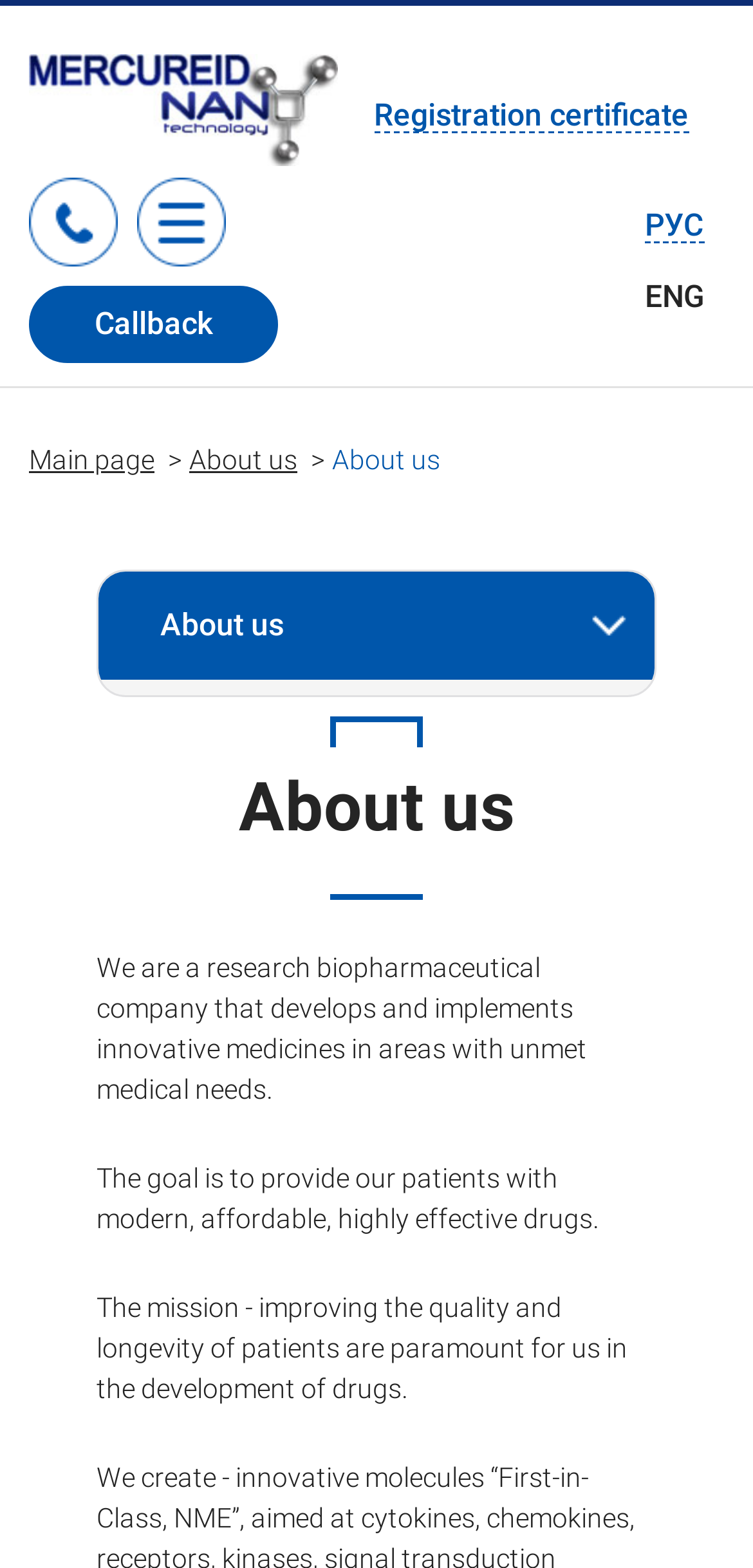Using the given element description, provide the bounding box coordinates (top-left x, top-left y, bottom-right x, bottom-right y) for the corresponding UI element in the screenshot: Registration certificate

[0.496, 0.063, 0.914, 0.084]